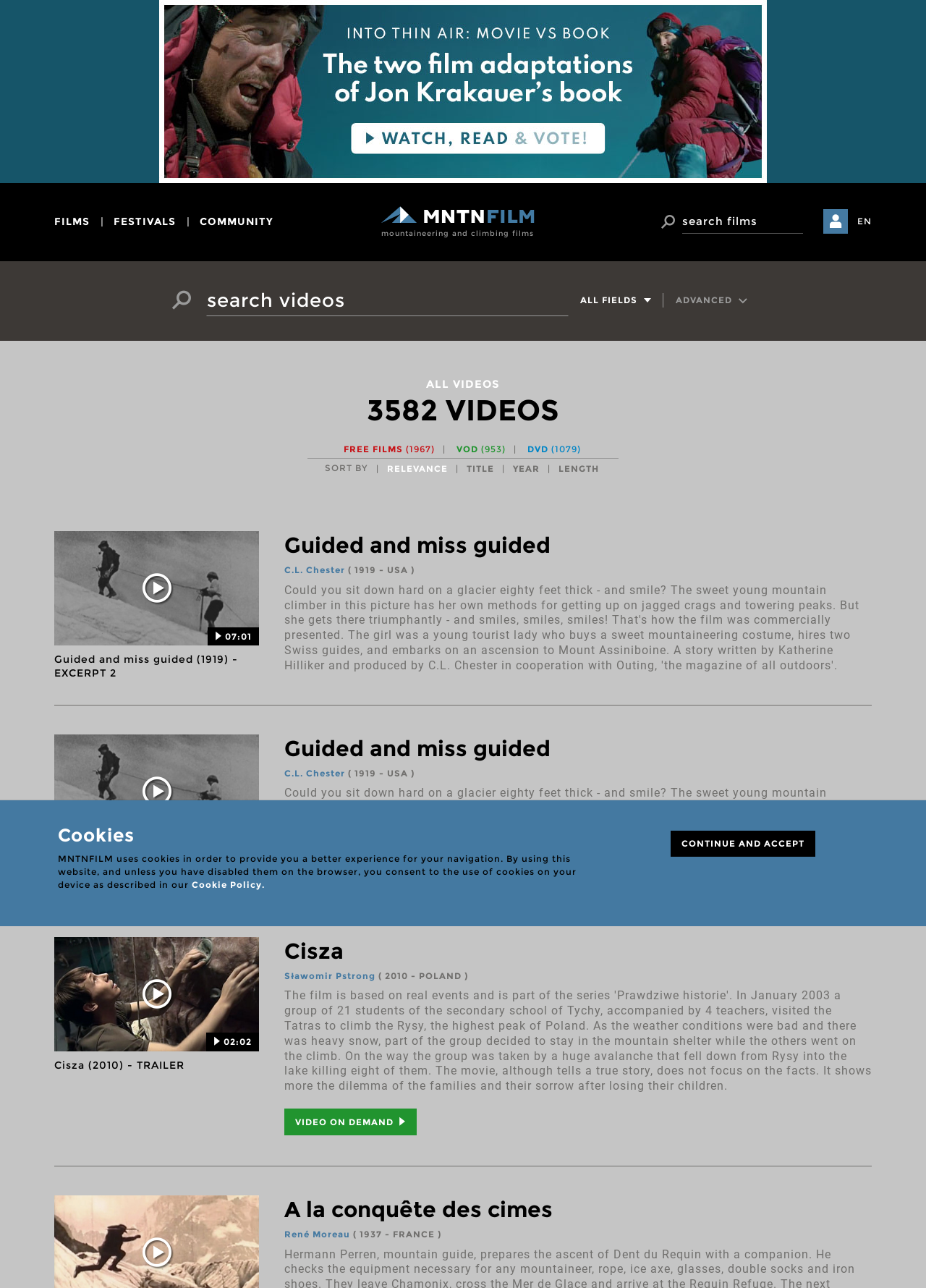Can you specify the bounding box coordinates for the region that should be clicked to fulfill this instruction: "Watch Cisza trailer".

[0.059, 0.727, 0.279, 0.816]